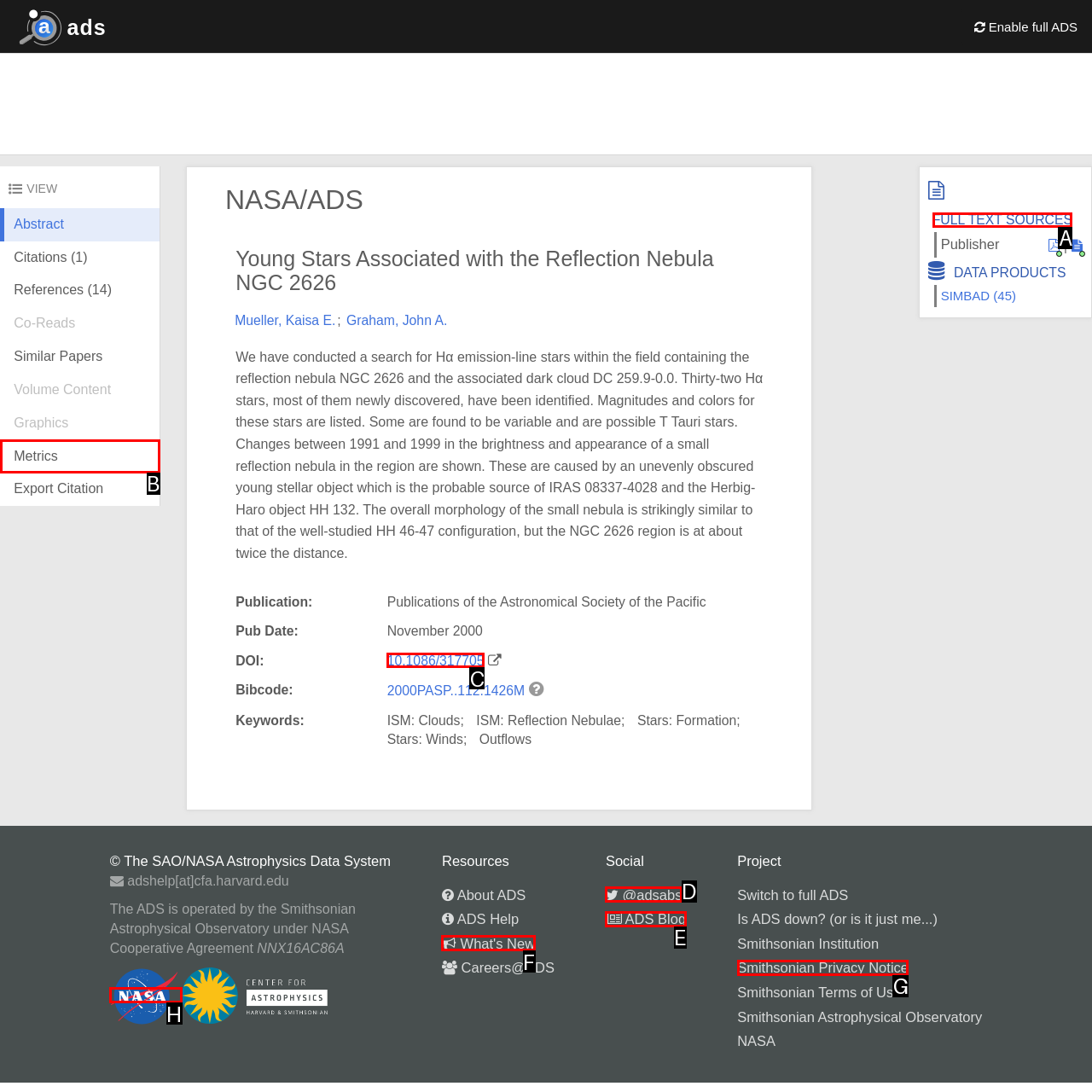Which lettered option should I select to achieve the task: Read the 'FULL TEXT SOURCES' according to the highlighted elements in the screenshot?

A